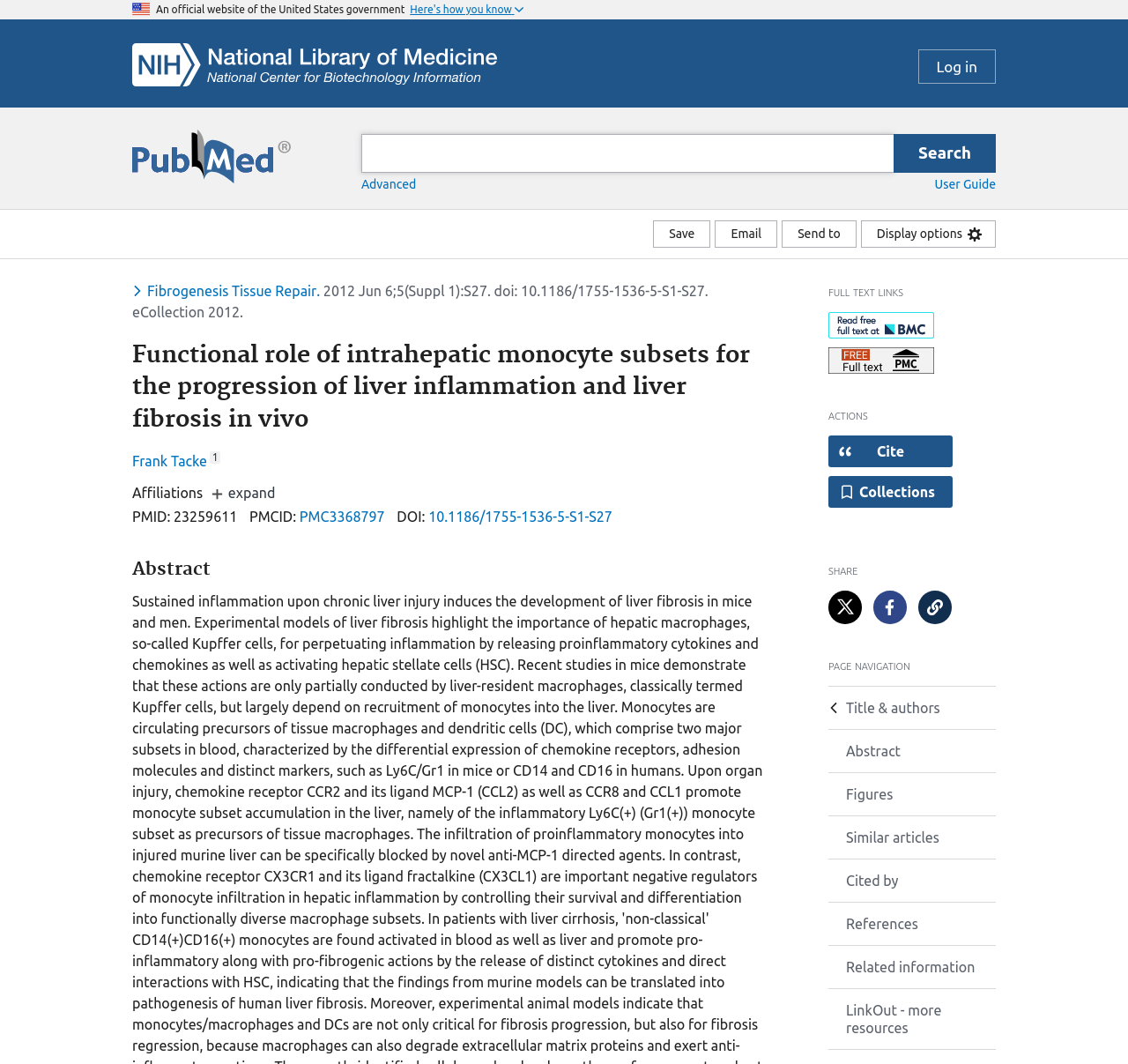Identify the bounding box of the UI element that matches this description: "Fibrogenesis Tissue Repair".

[0.117, 0.266, 0.281, 0.281]